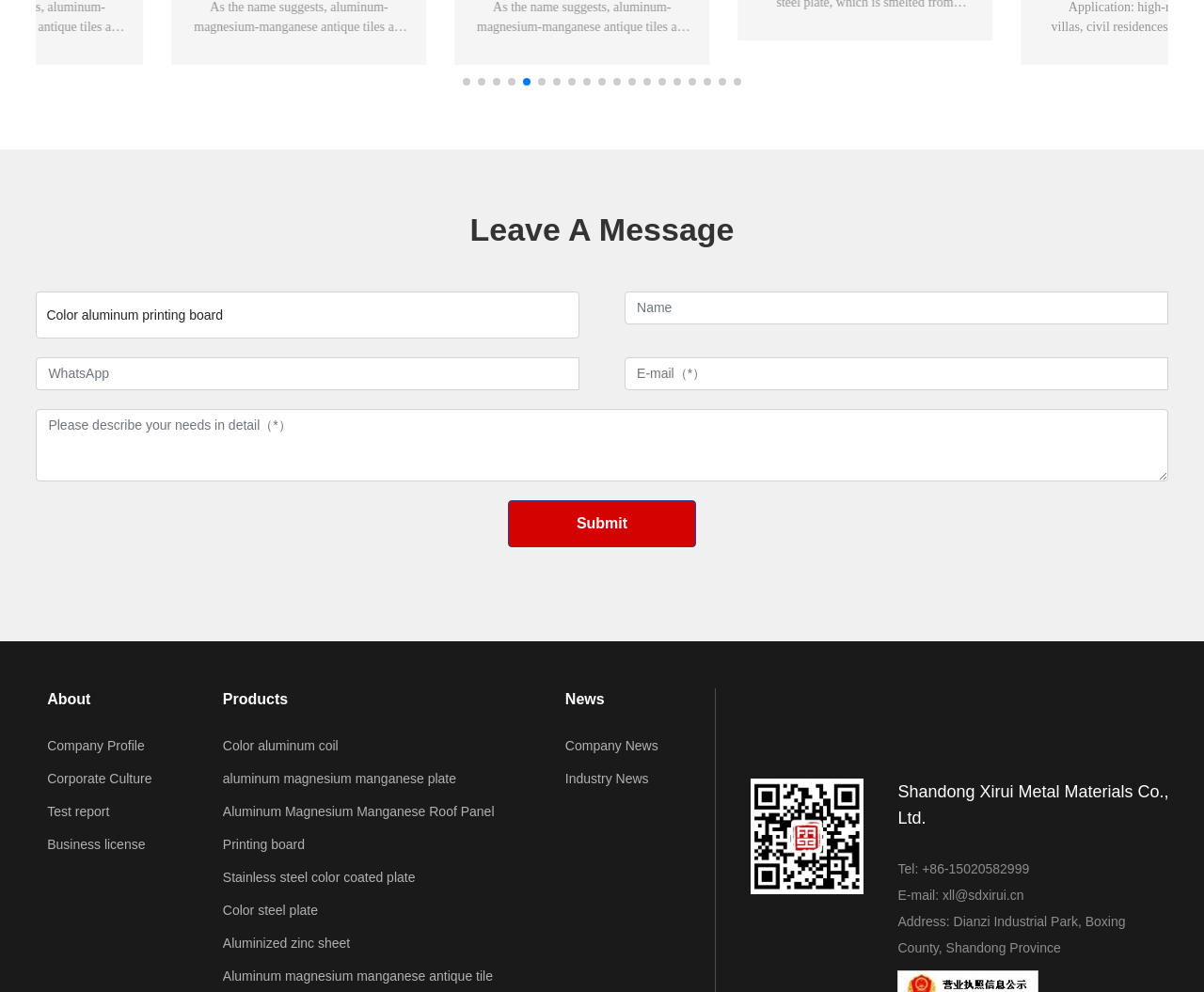Please identify the bounding box coordinates of the region to click in order to complete the task: "Click the 'About' link". The coordinates must be four float numbers between 0 and 1, specified as [left, top, right, bottom].

[0.039, 0.693, 0.162, 0.716]